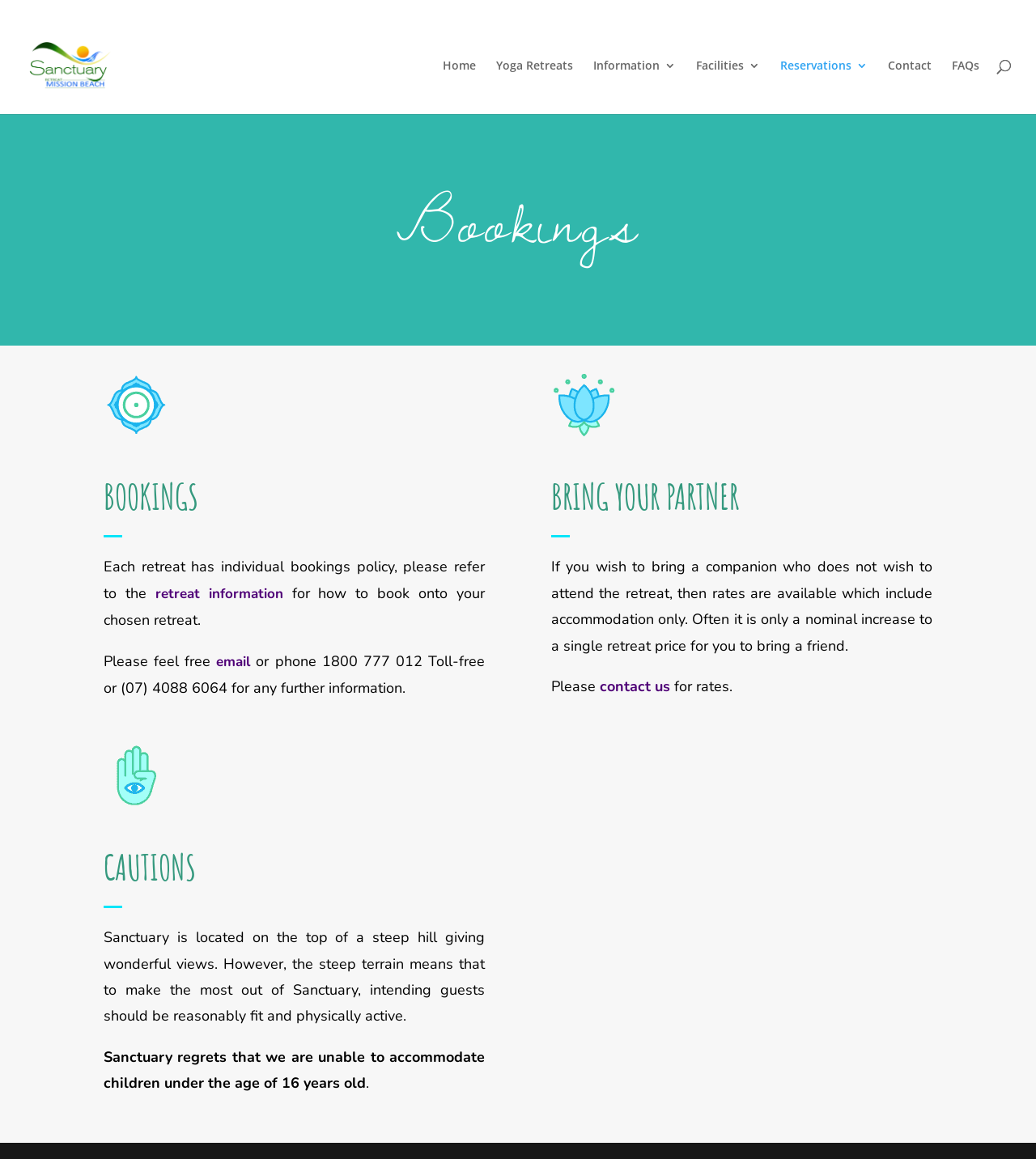Reply to the question with a single word or phrase:
What is the location of Sanctuary?

Top of a steep hill